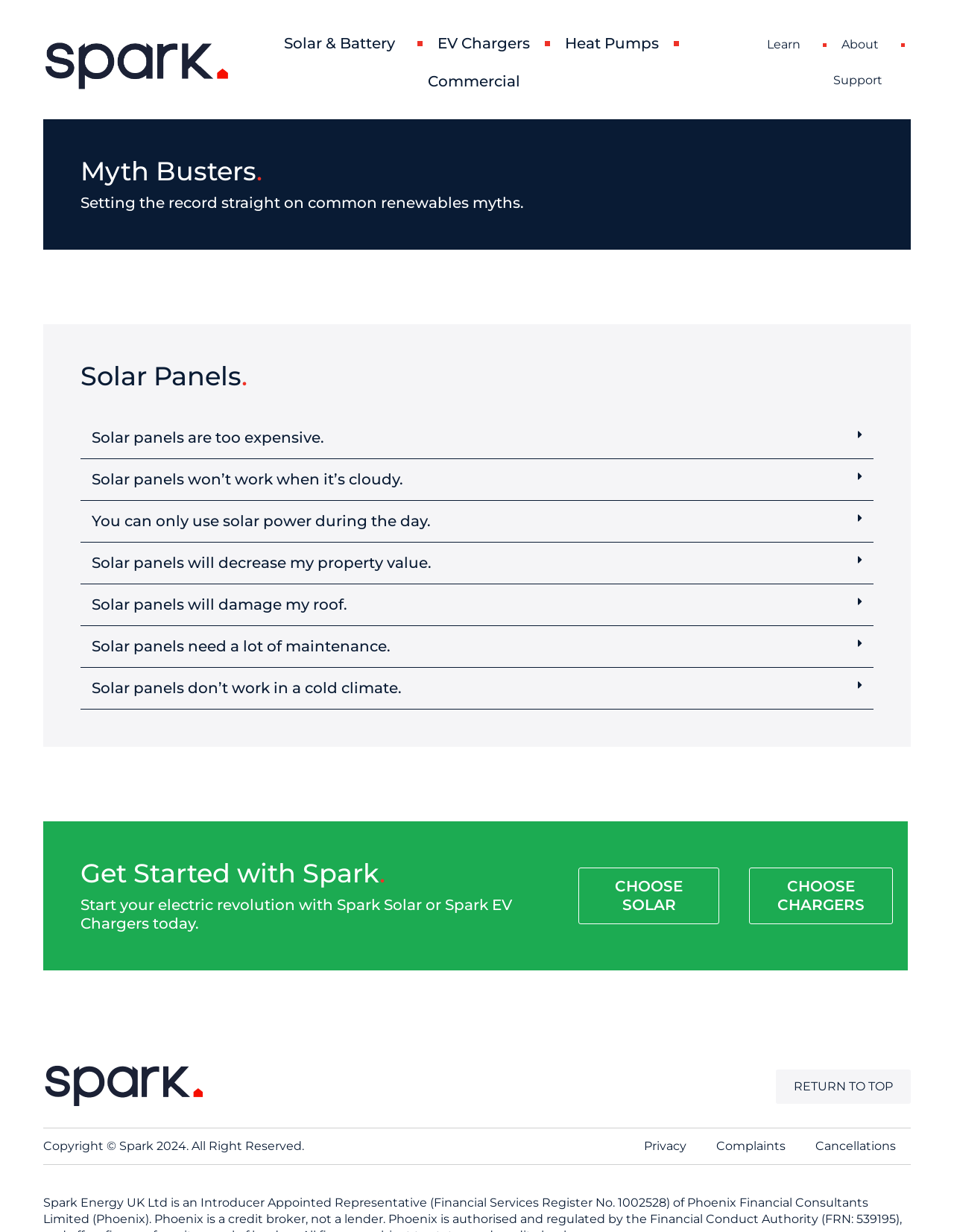Locate the bounding box coordinates of the area that needs to be clicked to fulfill the following instruction: "Select the 'Solar panels are too expensive.' tab". The coordinates should be in the format of four float numbers between 0 and 1, namely [left, top, right, bottom].

[0.084, 0.339, 0.916, 0.373]